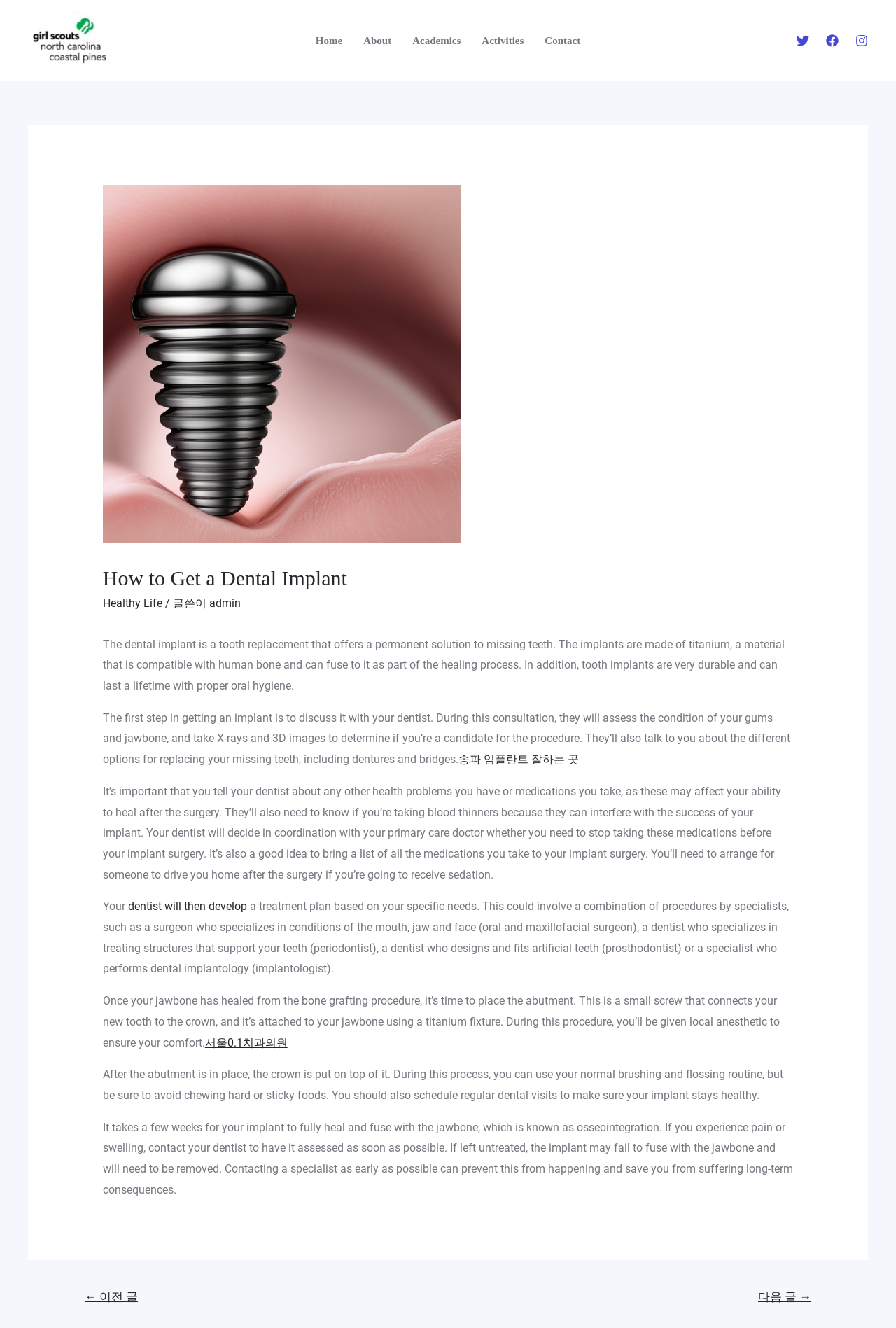What should you do if you experience pain or swelling after the implant procedure?
Examine the image and give a concise answer in one word or a short phrase.

Contact your dentist